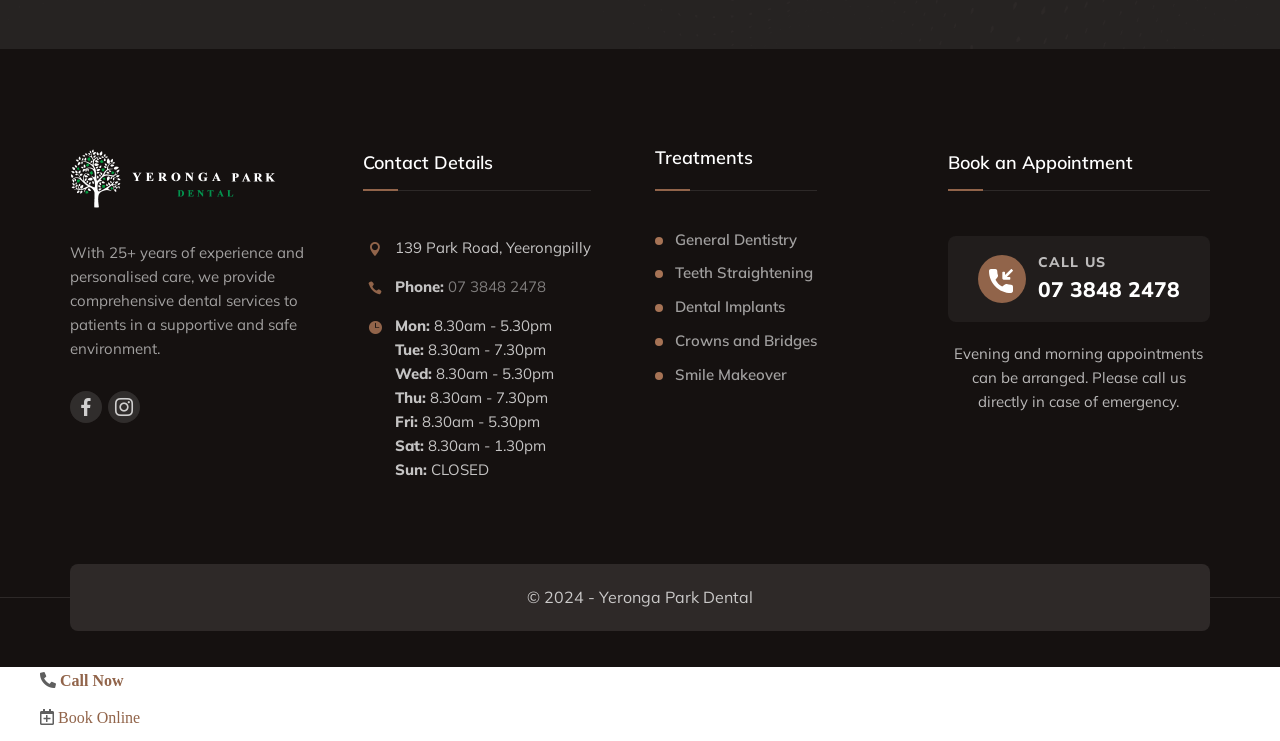Respond to the question below with a single word or phrase:
What is the phone number of Yeronga Park Dental?

07 3848 2478